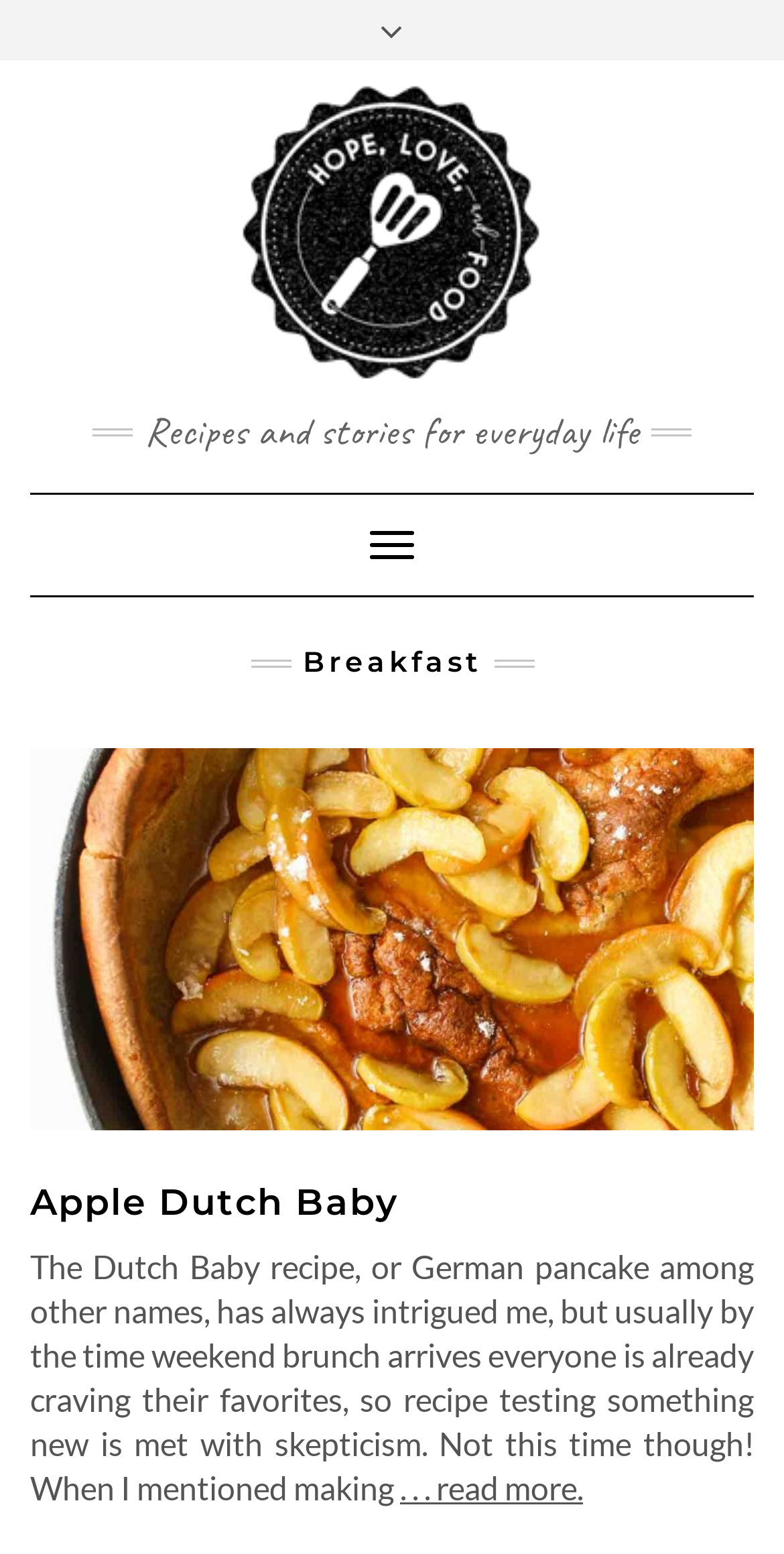Determine the coordinates of the bounding box that should be clicked to complete the instruction: "Click on Apple Dutch Baby recipe". The coordinates should be represented by four float numbers between 0 and 1: [left, top, right, bottom].

[0.038, 0.482, 0.962, 0.727]